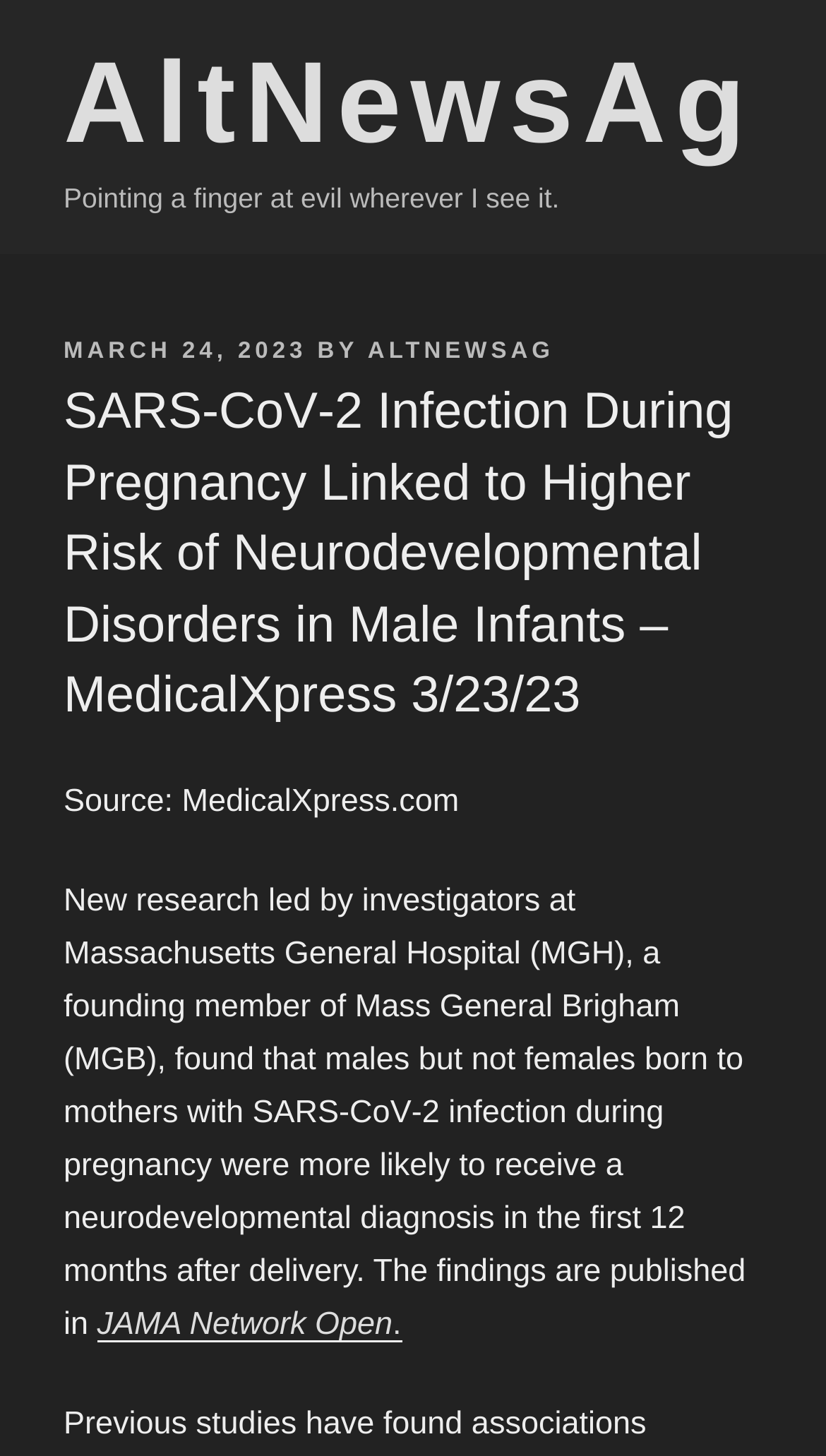Answer this question in one word or a short phrase: What is the date of the post?

MARCH 24, 2023